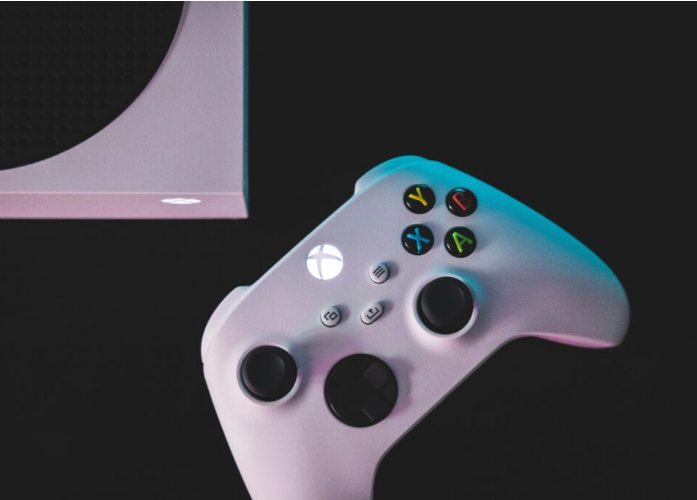Create a detailed narrative that captures the essence of the image.

This captivating image features a sleek white Xbox controller prominently positioned alongside a matching console, all set against a dark background that enhances their modern aesthetic. The controller displays a familiar layout, including the iconic Xbox logo at its center and vibrantly colored buttons labeled A, B, X, and Y, showcasing its functionality and design. The console, with its minimalistic design, has a subtle light that hints at its advanced technology, emphasizing the seamless blend of style and gaming performance. Together, they symbolize the immersive gaming experience that players can expect on the Xbox platform. This visual representation aligns with the topic, "Why does my Xbox party keep disconnecting on PC," as it embodies the gaming environment in which these connectivity issues may arise.